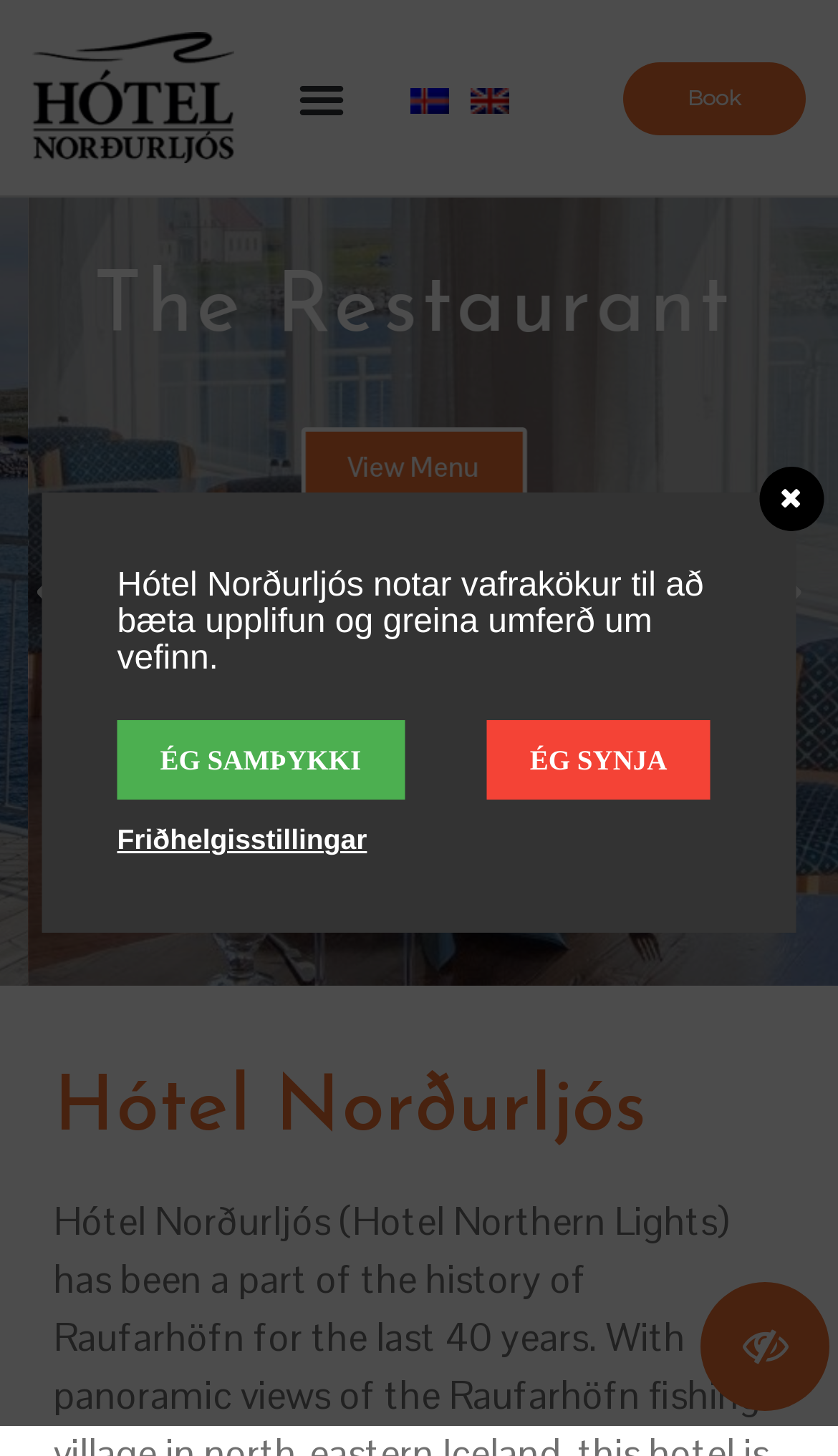Find the bounding box coordinates for the area that must be clicked to perform this action: "Book a room".

[0.744, 0.042, 0.962, 0.092]